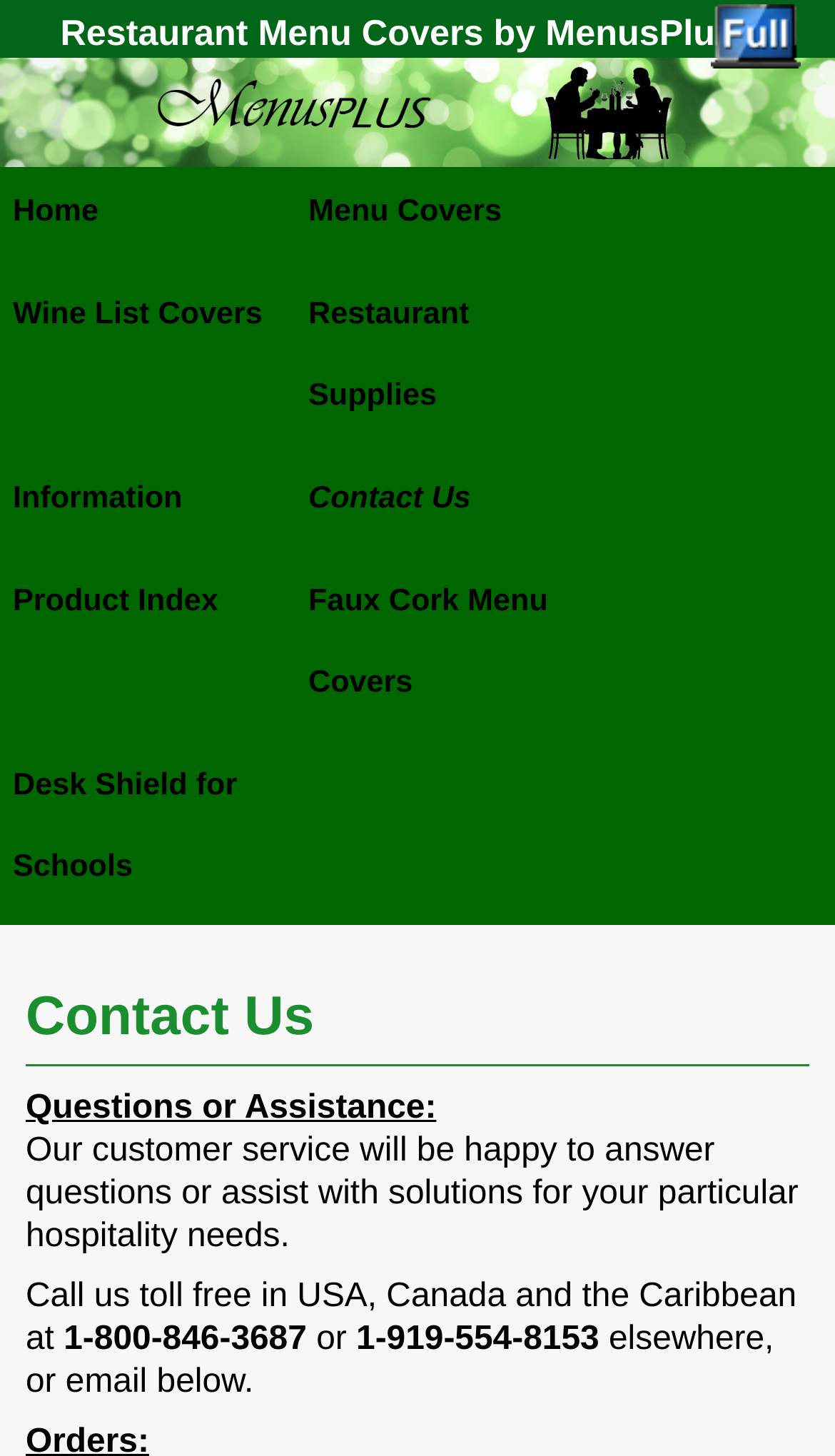Provide a thorough and detailed response to the question by examining the image: 
What is the company name?

I inferred the company name by looking at the heading 'Restaurant Menu Covers by MenusPlus' and the image with the same name, which suggests that MenusPlus is the company name.